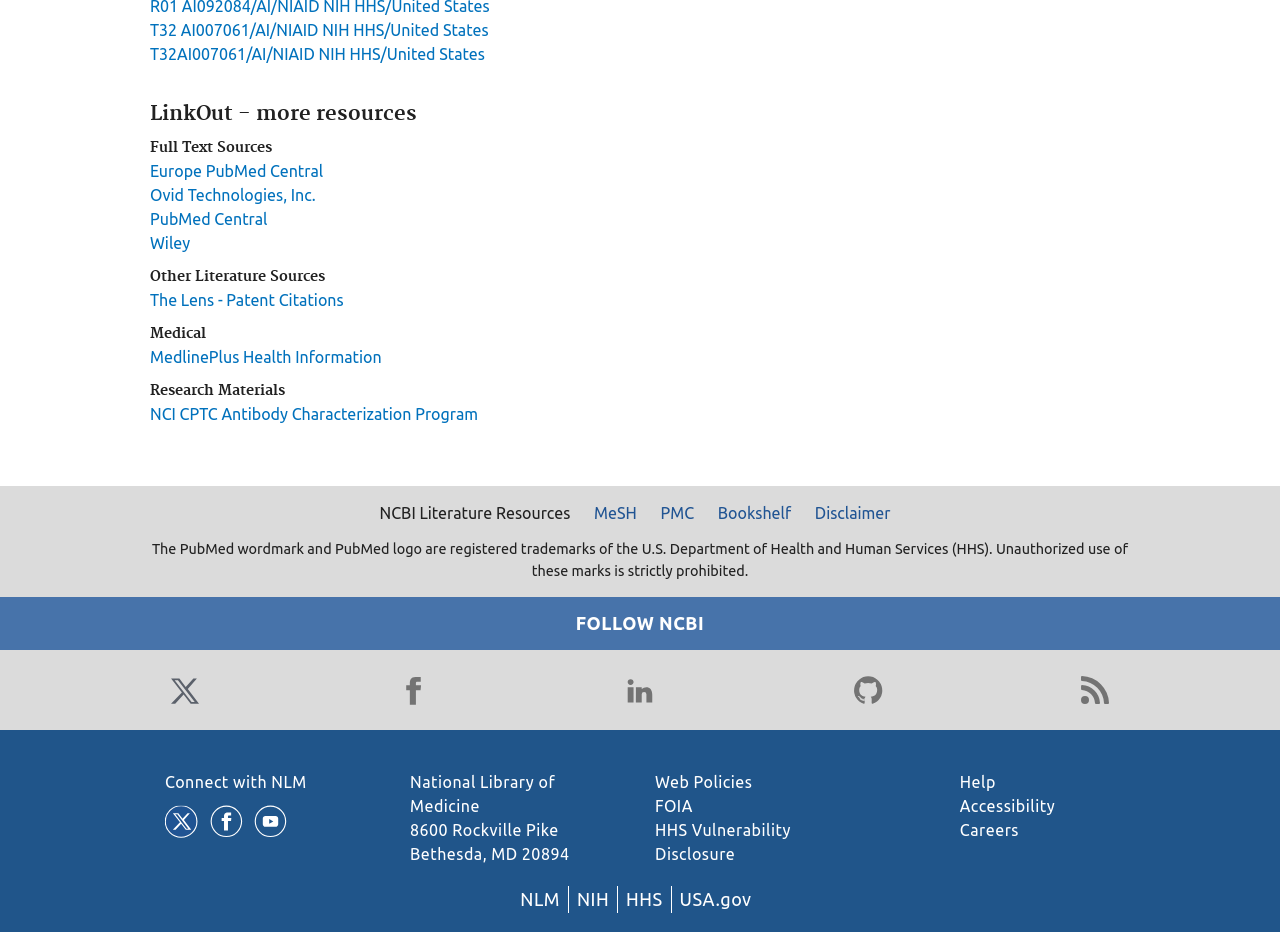Please identify the bounding box coordinates of the region to click in order to complete the task: "Connect with NLM". The coordinates must be four float numbers between 0 and 1, specified as [left, top, right, bottom].

[0.129, 0.83, 0.24, 0.849]